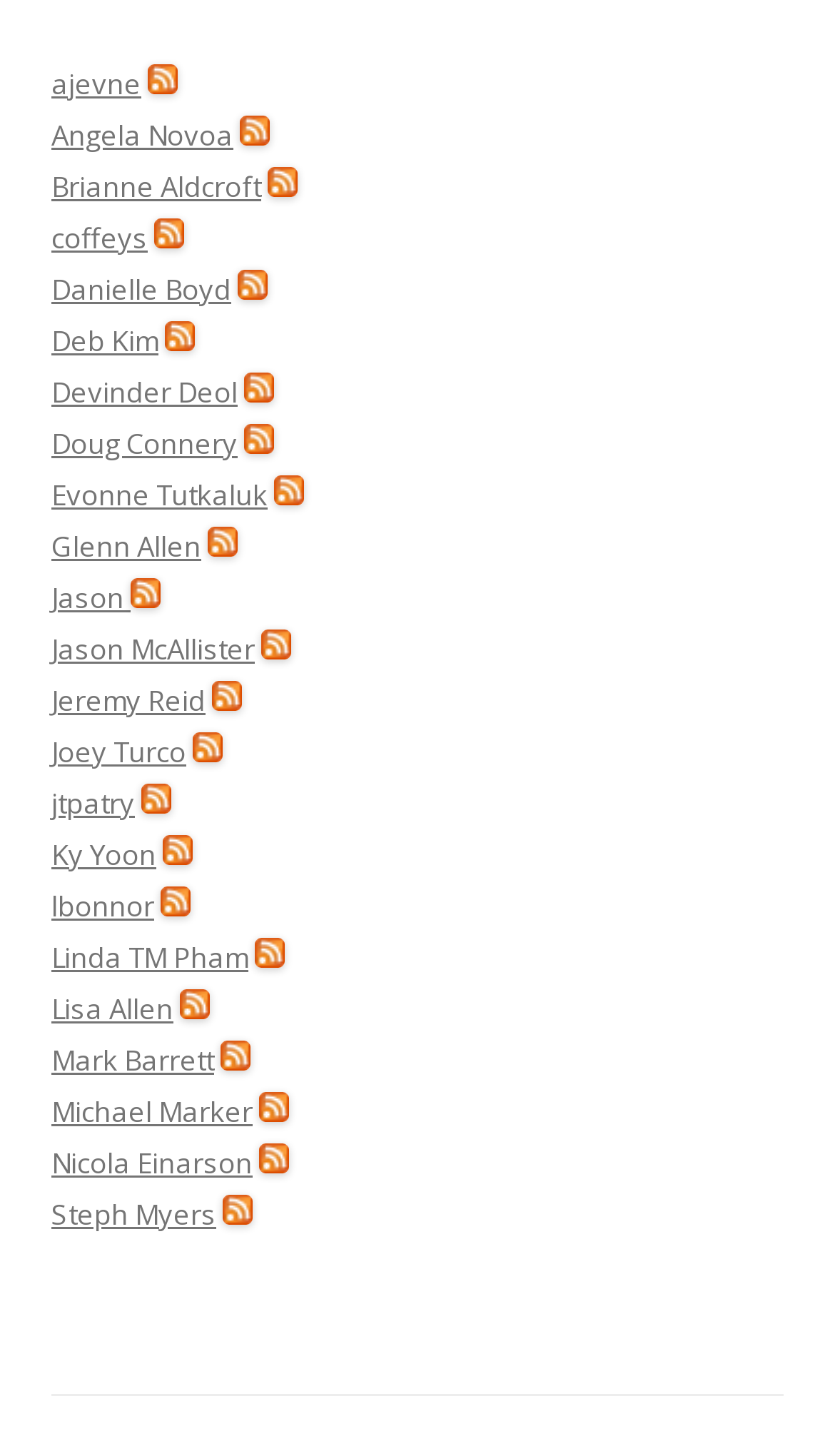Please determine the bounding box coordinates of the clickable area required to carry out the following instruction: "View Angela Novoa's profile". The coordinates must be four float numbers between 0 and 1, represented as [left, top, right, bottom].

[0.062, 0.08, 0.279, 0.106]